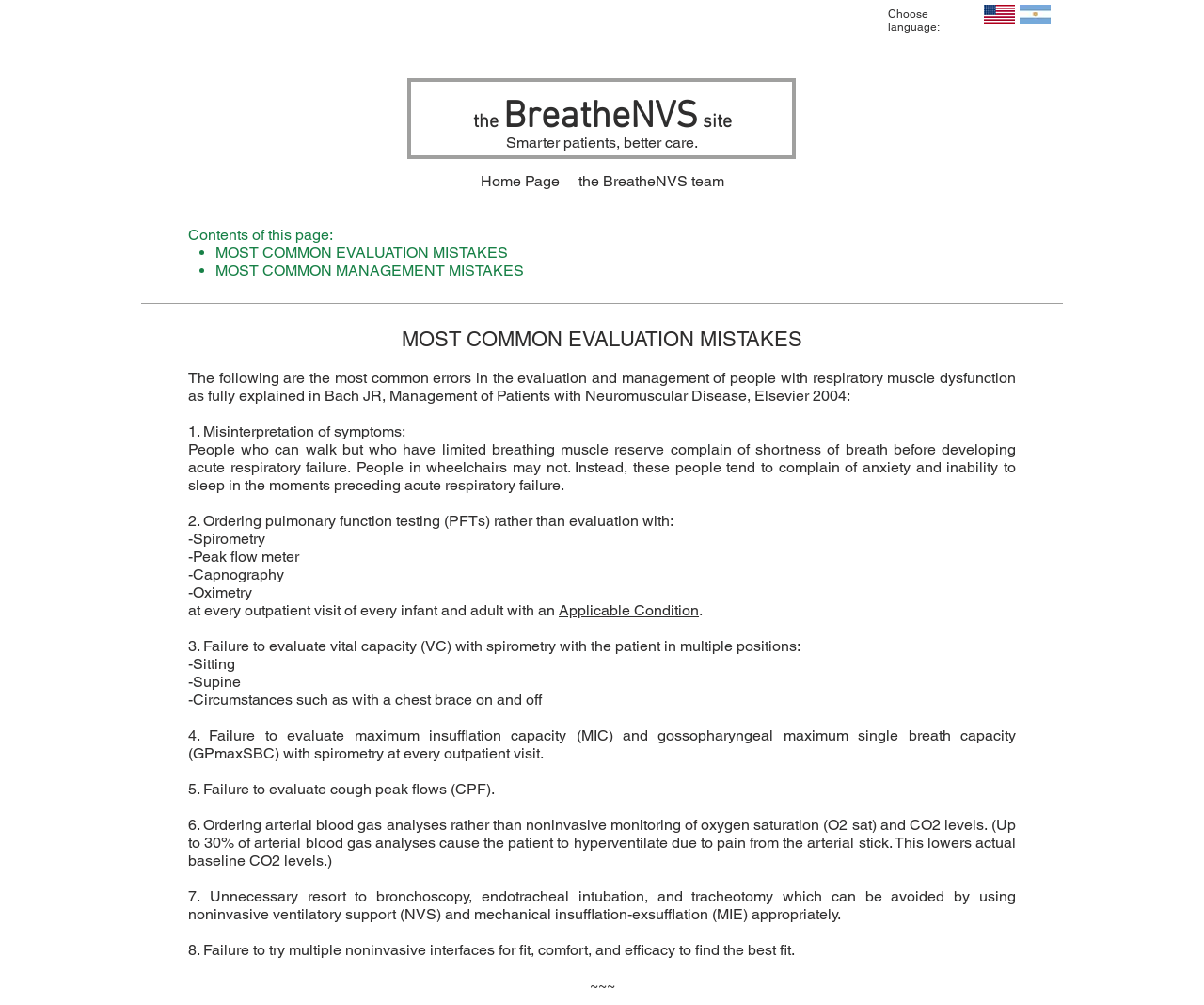What is the language of the website?
Provide a comprehensive and detailed answer to the question.

Although the website provides options to choose languages, the default language of the website appears to be English, as all the text on the webpage is in English.